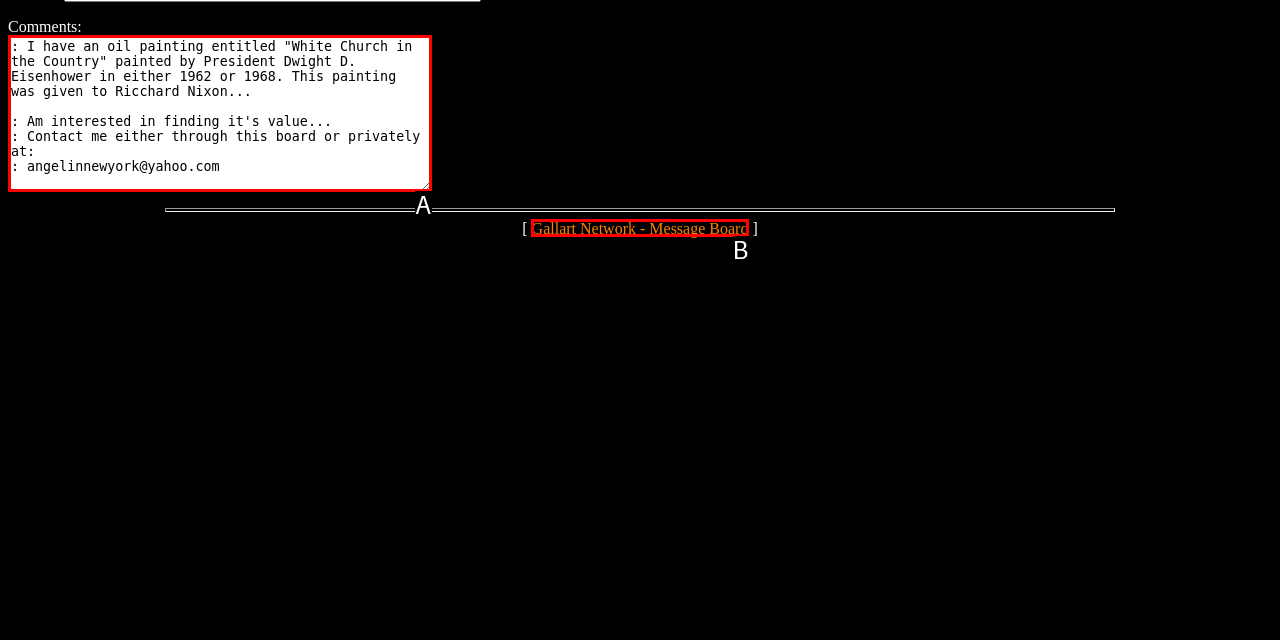Select the letter of the HTML element that best fits the description: Gallart Network - Message Board
Answer with the corresponding letter from the provided choices.

B